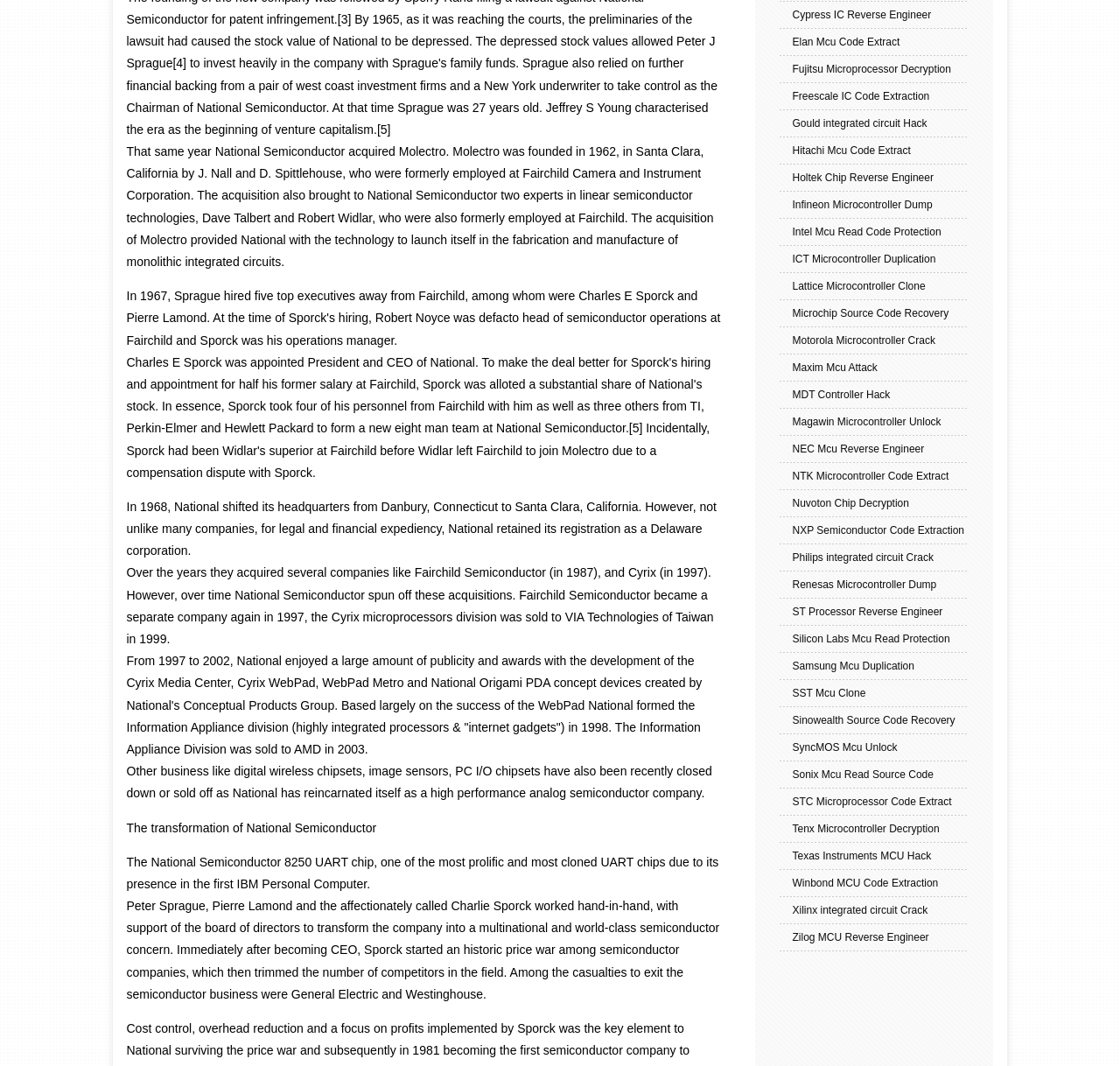Identify the bounding box coordinates of the clickable section necessary to follow the following instruction: "click Cypress IC Reverse Engineer". The coordinates should be presented as four float numbers from 0 to 1, i.e., [left, top, right, bottom].

[0.707, 0.008, 0.831, 0.02]